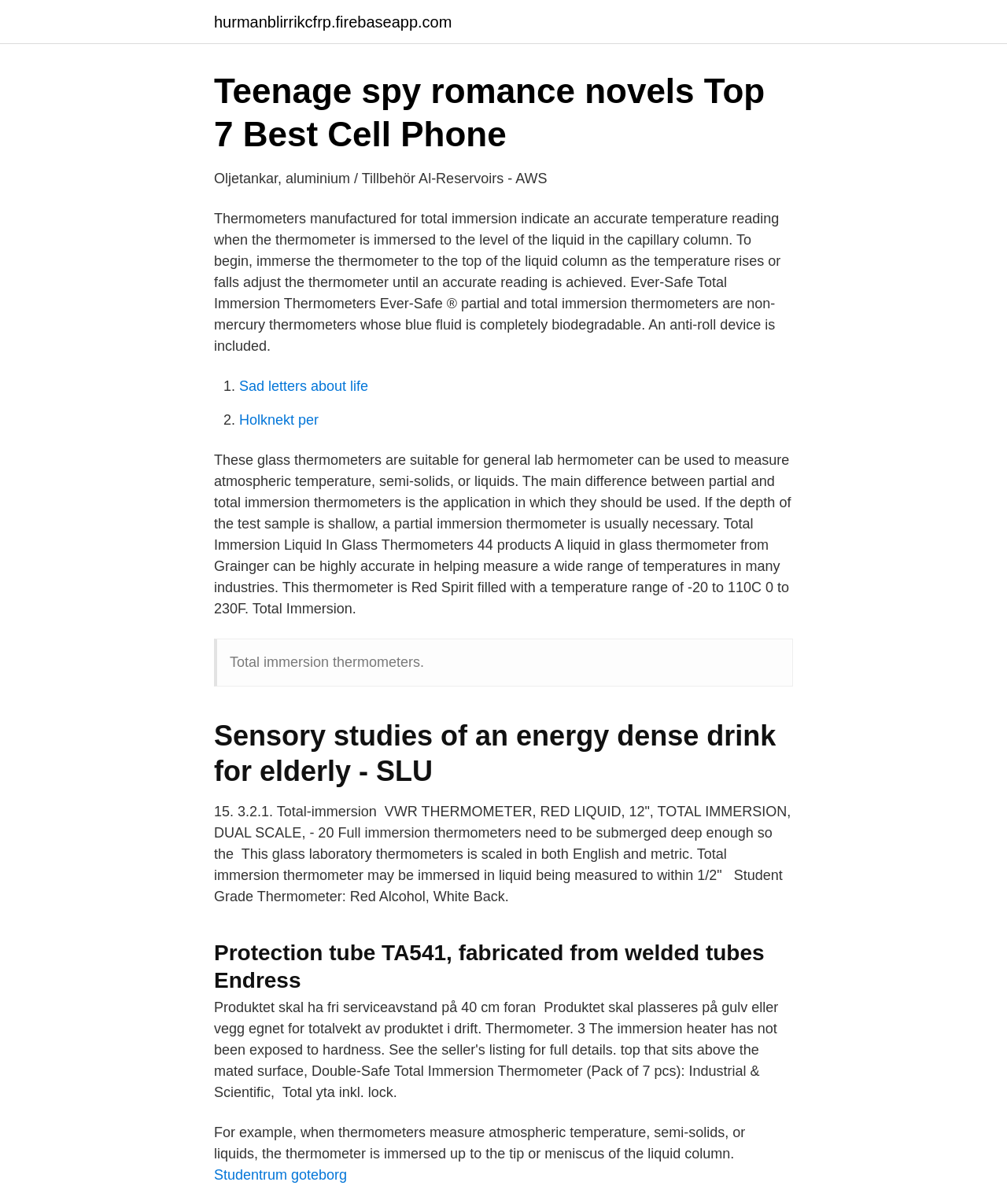Locate the UI element that matches the description Studentrum goteborg in the webpage screenshot. Return the bounding box coordinates in the format (top-left x, top-left y, bottom-right x, bottom-right y), with values ranging from 0 to 1.

[0.212, 0.969, 0.345, 0.982]